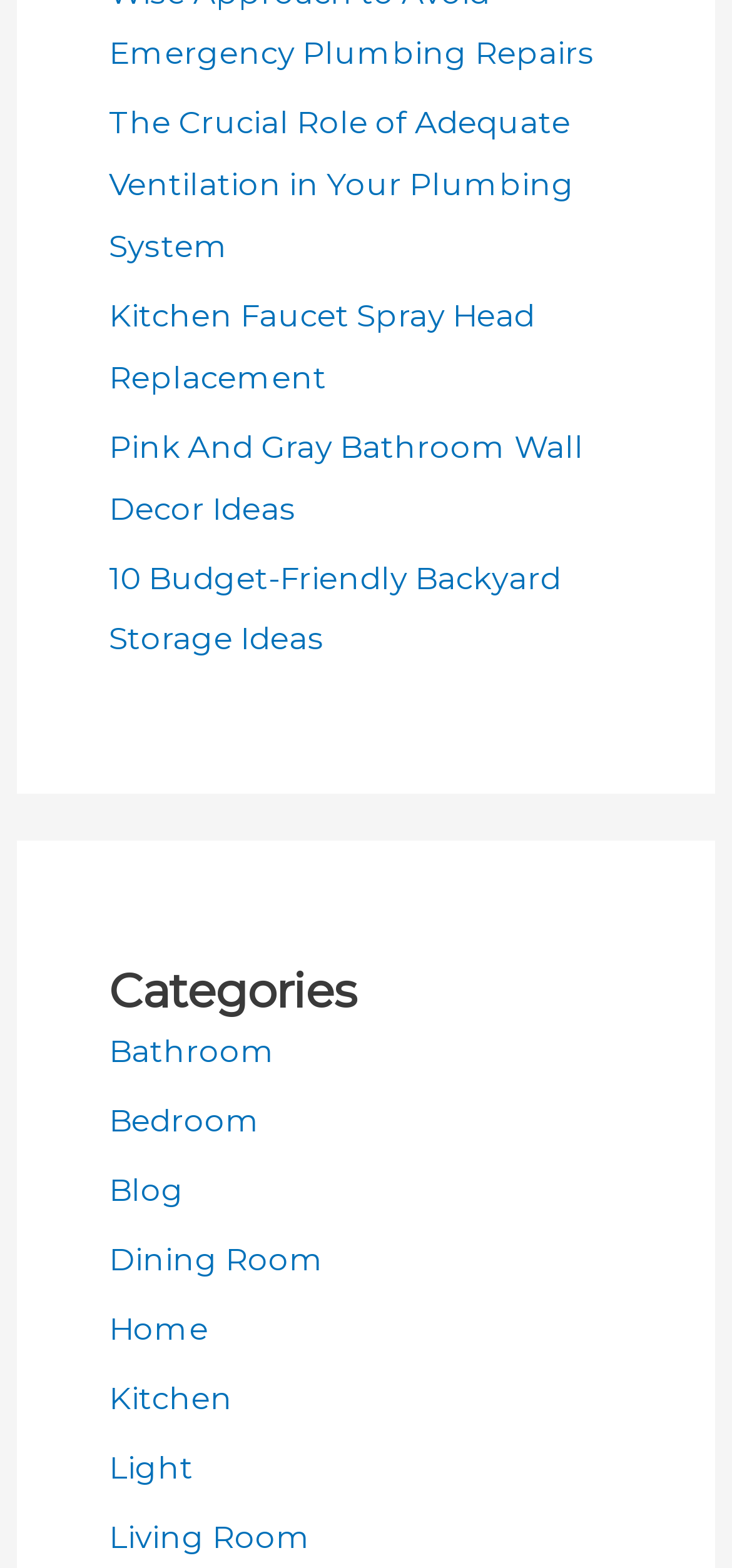What is the first category listed?
Offer a detailed and full explanation in response to the question.

The first category listed is 'Bathroom' which can be found by looking at the links under the 'Categories' heading, where 'Bathroom' is the first link.